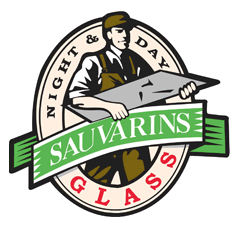Generate a detailed caption that encompasses all aspects of the image.

The image features the logo of "Sauvarins Glass," which is prominently designed to reflect the company's identity and craftsmanship. At the center, a skilled craftsman is depicted holding a large piece of glass, symbolizing the company's focus on quality glazing services. The logo incorporates a circular design with the words "NIGHT & DAY" at the top, emphasizing their commitment to service availability. Below, the name "SAUVARINS" stands out in bold green lettering, conveying trust and reliability, while the word "GLASS" is showcased in bold red letters, highlighting the company's primary industry. This logo encapsulates the essence of Sauvarins Glass, showcasing their expertise in glazing and customer dedication.